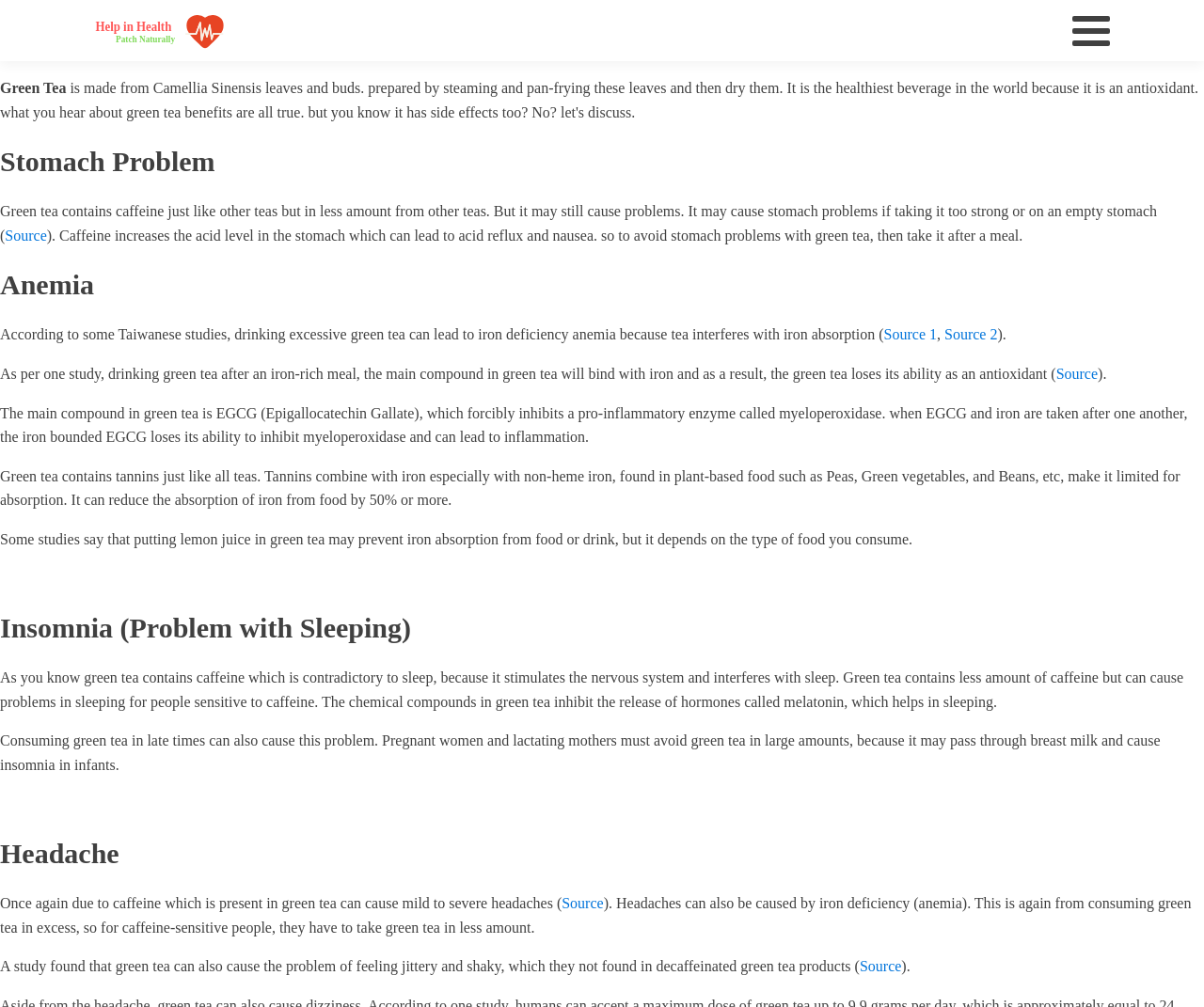Please determine the bounding box coordinates of the clickable area required to carry out the following instruction: "Learn about the relation between green tea and 'Anemia'". The coordinates must be four float numbers between 0 and 1, represented as [left, top, right, bottom].

[0.0, 0.261, 1.0, 0.306]